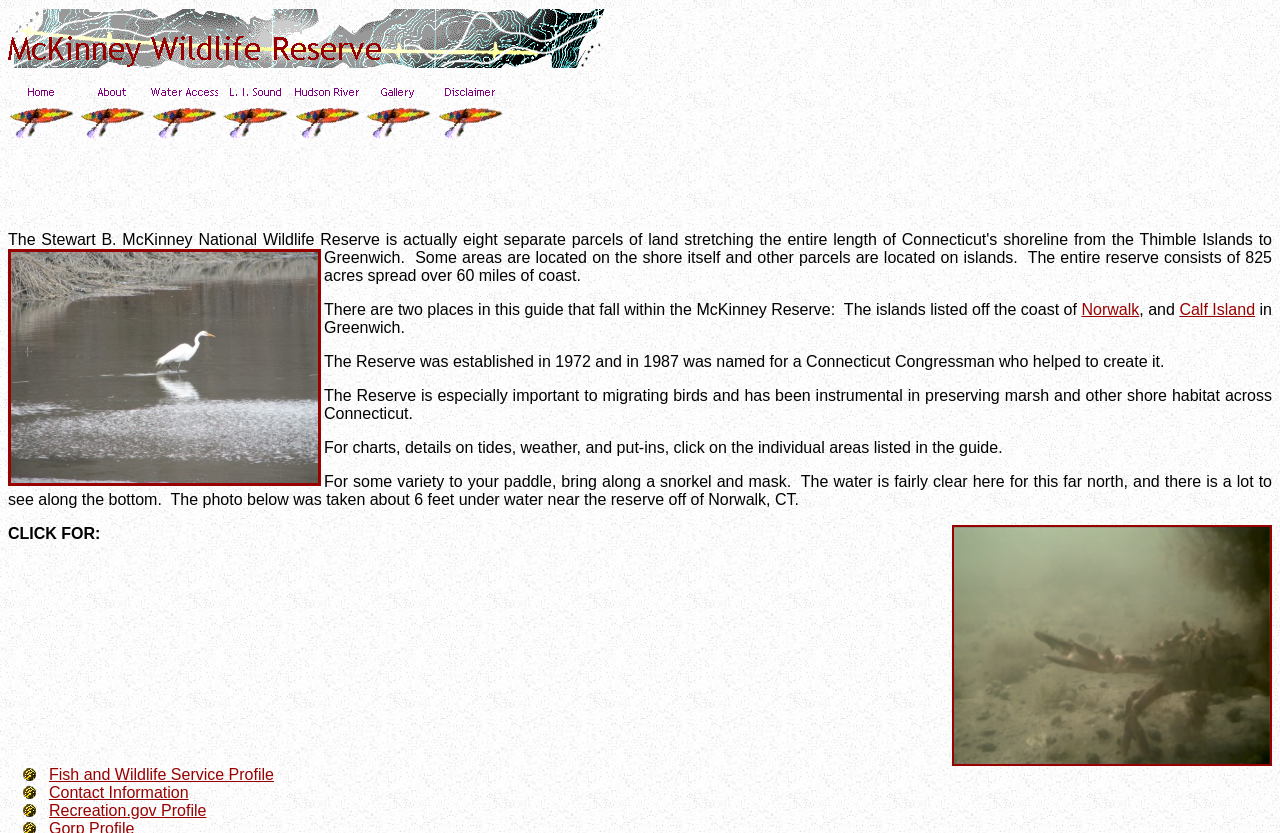Please identify the bounding box coordinates of the clickable area that will fulfill the following instruction: "View Gallery". The coordinates should be in the format of four float numbers between 0 and 1, i.e., [left, top, right, bottom].

[0.285, 0.117, 0.338, 0.137]